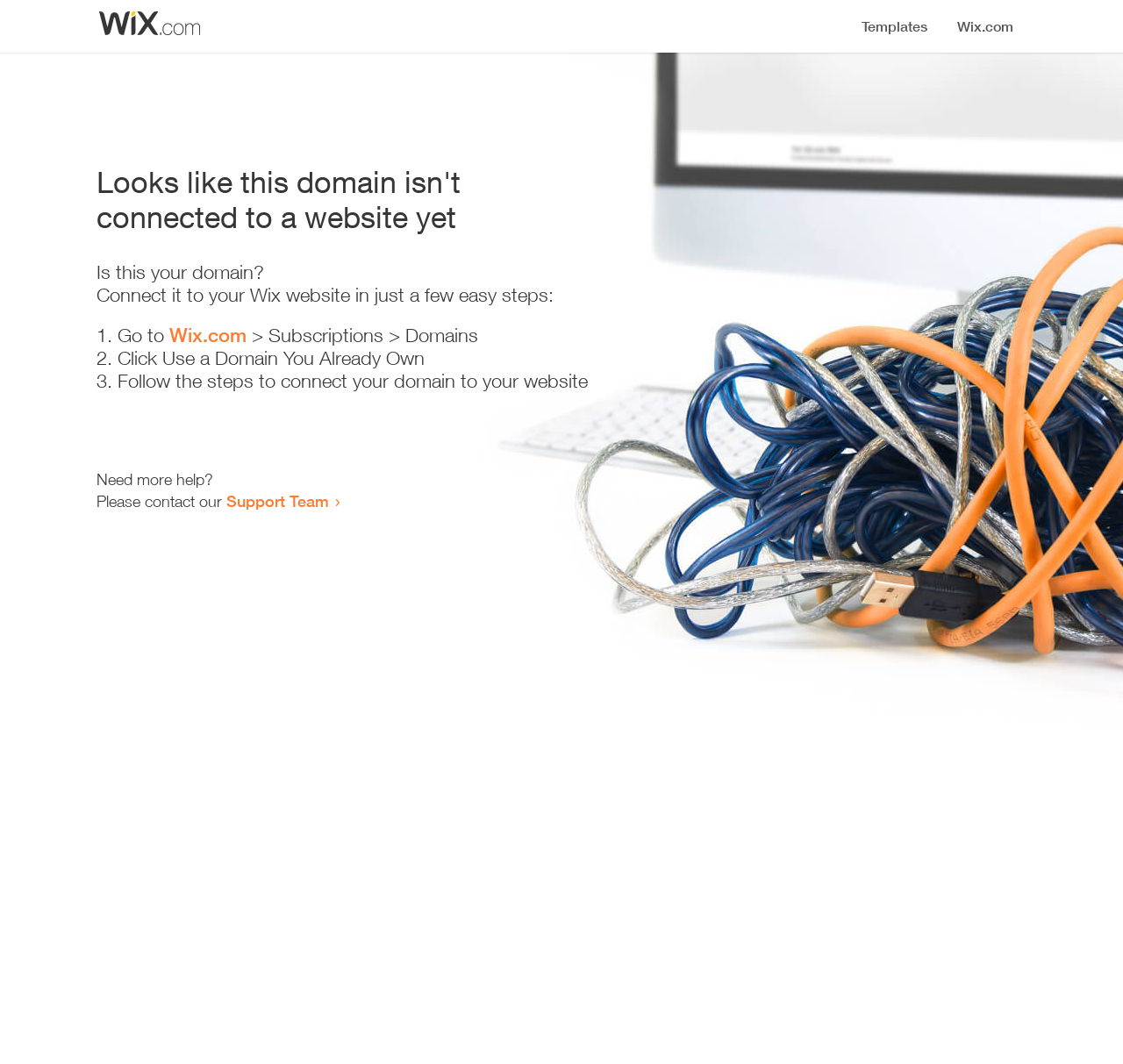By analyzing the image, answer the following question with a detailed response: What is the current status of the domain?

Based on the heading 'Looks like this domain isn't connected to a website yet', it is clear that the domain is not currently connected to a website.